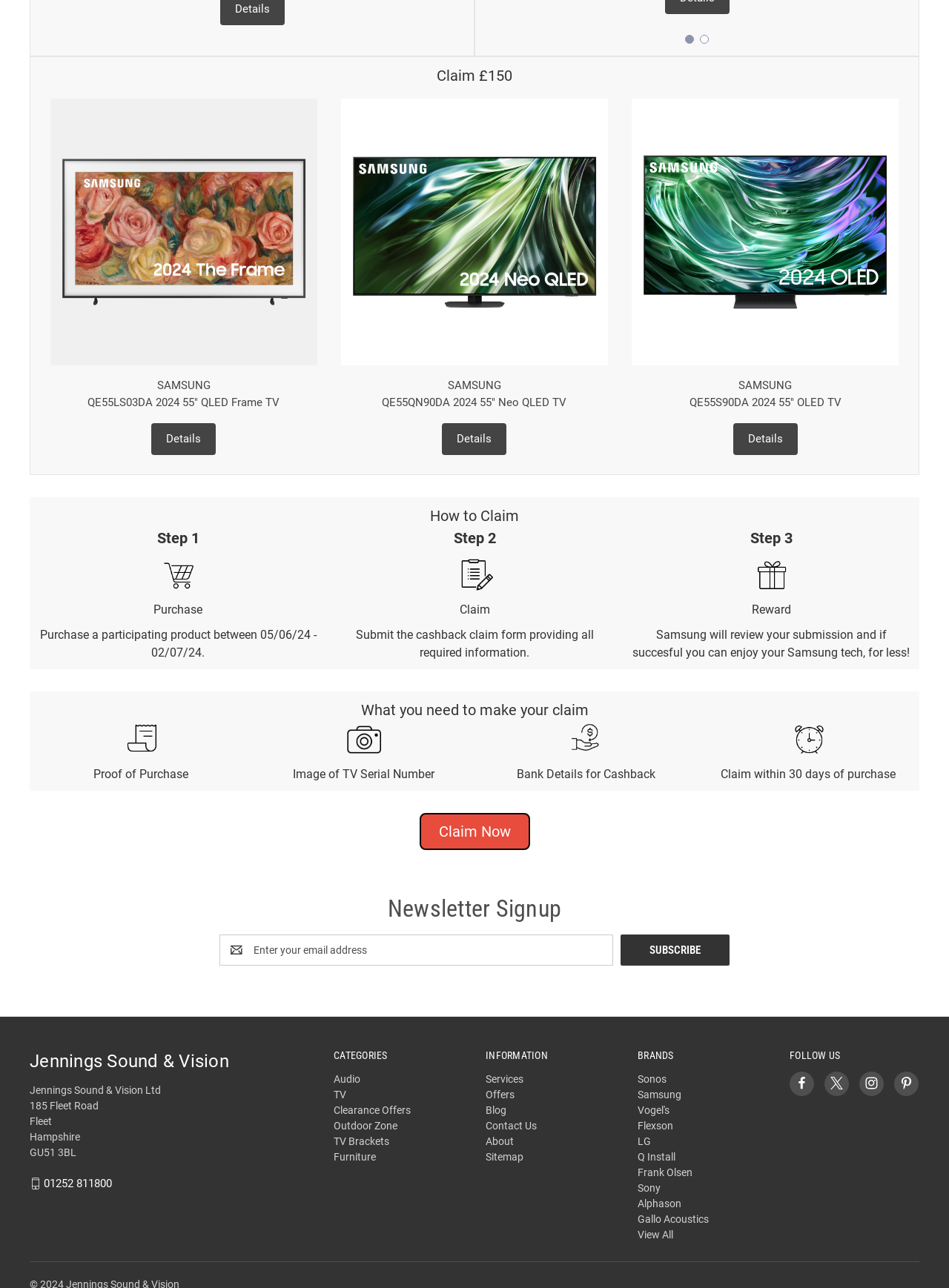Given the webpage screenshot, identify the bounding box of the UI element that matches this description: "parent_node: Comment name="author" placeholder="Name *"".

None